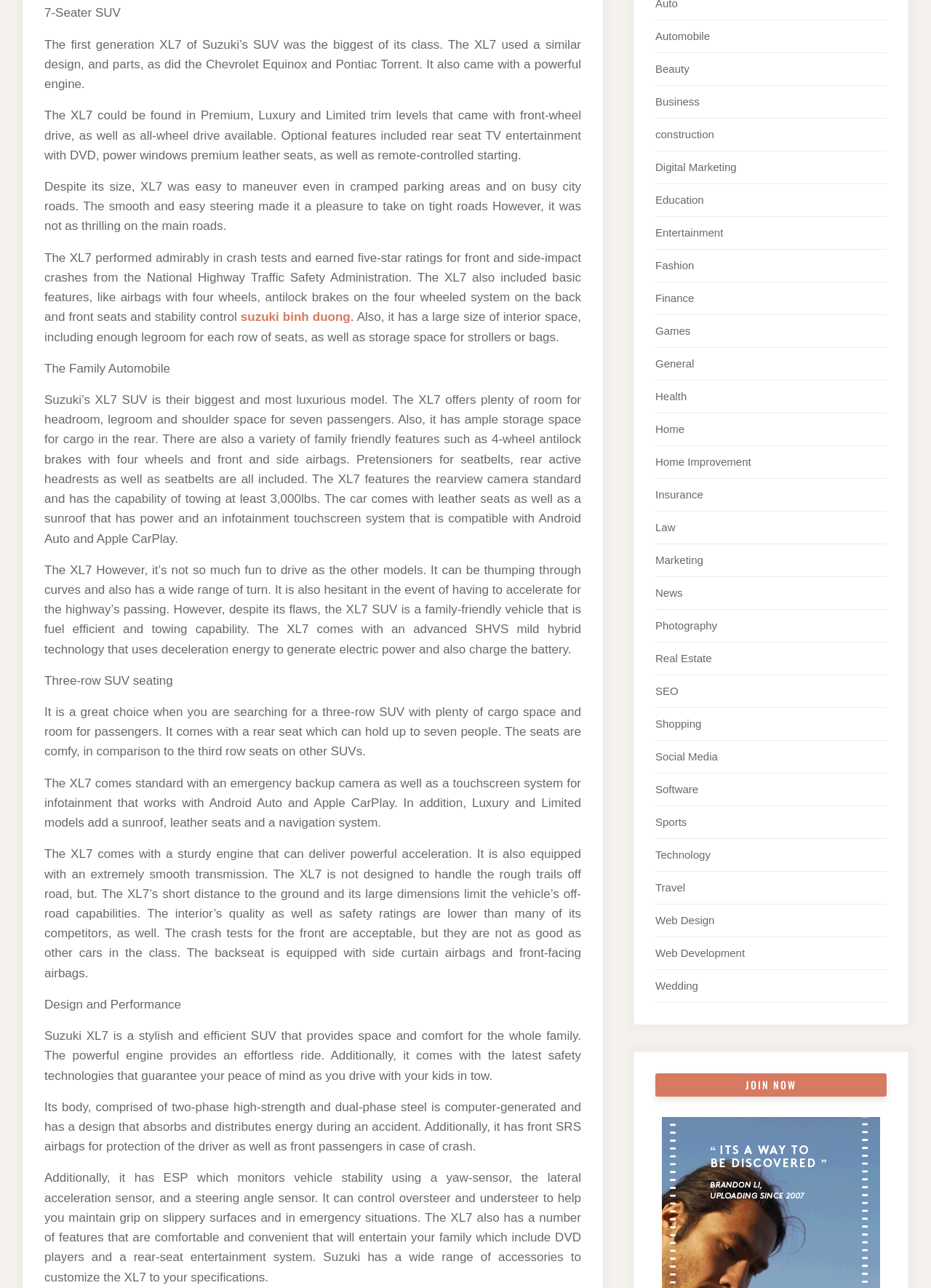Find the bounding box coordinates for the UI element that matches this description: "0 Comments".

None